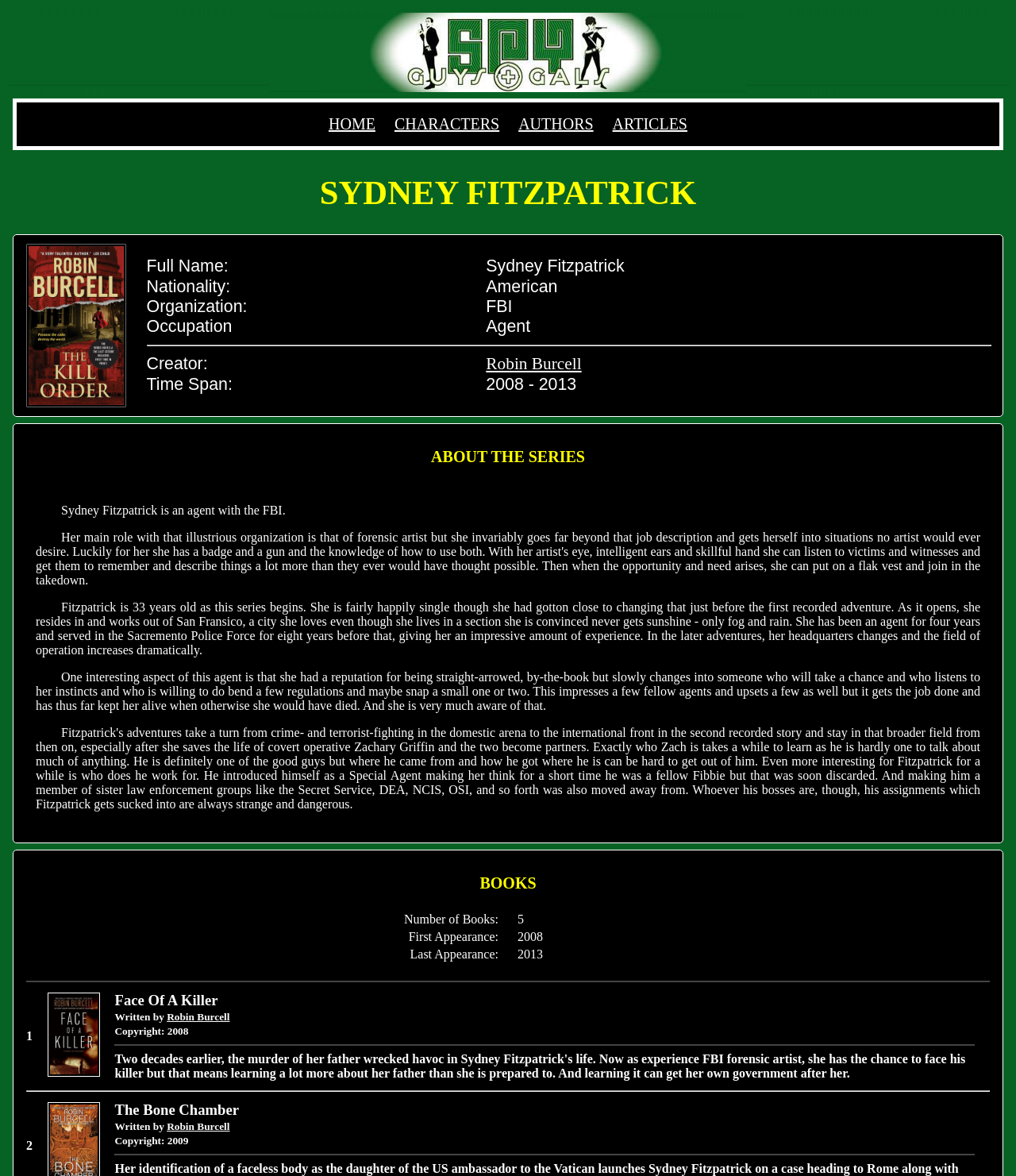Write a detailed summary of the webpage.

This webpage is a fan's guide to the Sydney Fitzpatrick series. At the top, there is a logo image of "SGAG" and a navigation menu with links to "HOME", "CHARACTERS", "AUTHORS", and "ARTICLES". Below the navigation menu, there is a heading "SYDNEY FITZPATRICK" followed by a table with an image of Sydney Fitzpatrick and a brief description of her character, including her full name, nationality, organization, occupation, and creator.

To the right of the image, there is a table with detailed information about Sydney Fitzpatrick, including her full name, nationality, organization, occupation, and time span. Below this table, there is a heading "ABOUT THE SERIES" followed by two paragraphs of text that describe Sydney Fitzpatrick's character and her development throughout the series.

Further down the page, there is a heading "BOOKS" followed by a table with information about the series, including the number of books, first appearance, and last appearance. Below this table, there is a list of books in the series, with each book having a link to its title, a brief description, and a separator line.

The first book in the list is "Face Of A Killer", which has a link to its title, a brief description, and an image of the book cover. The description includes the author's name, copyright information, and a brief summary of the book's plot.